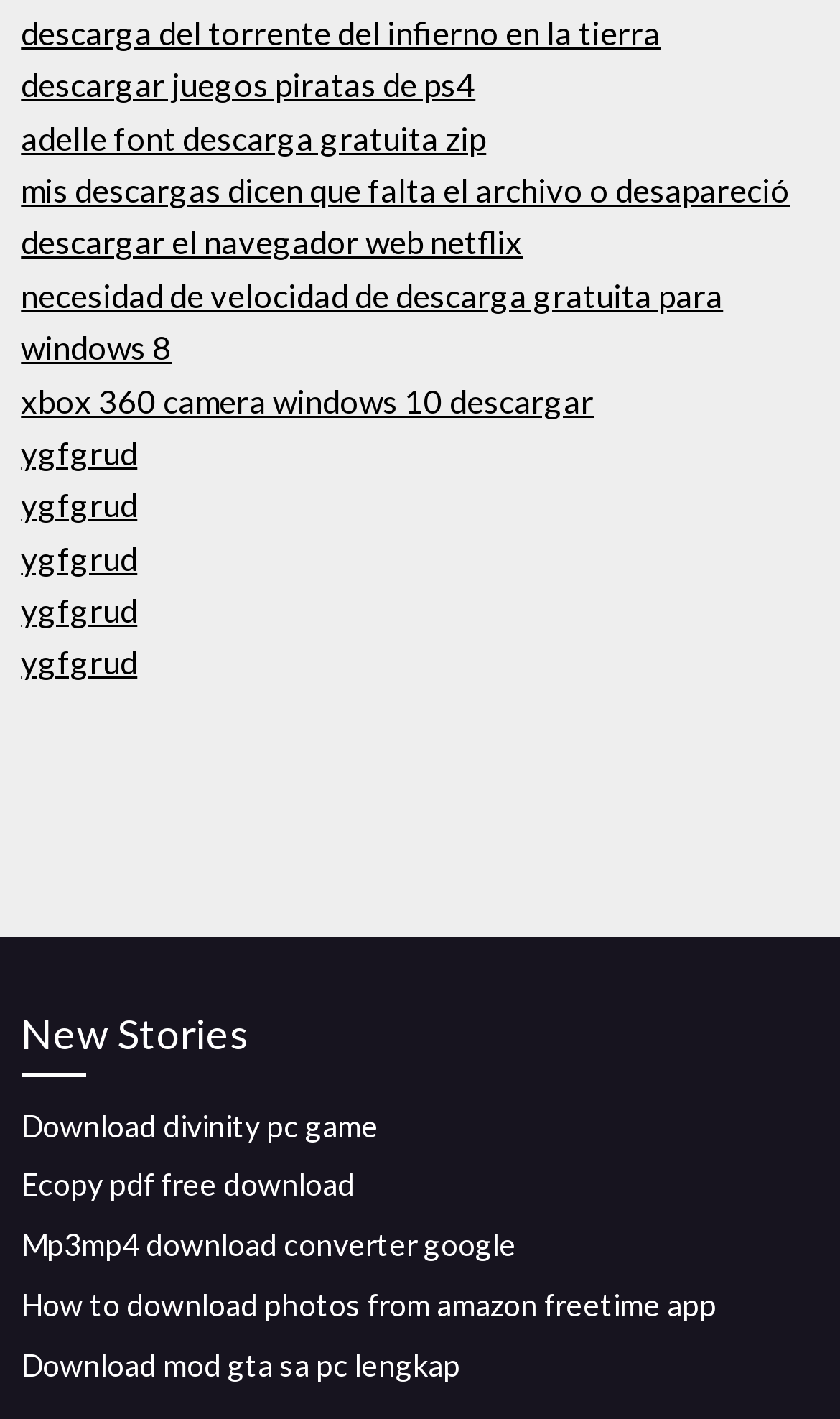Respond to the question below with a single word or phrase: What is the topic of the 'New Stories' section?

Downloads